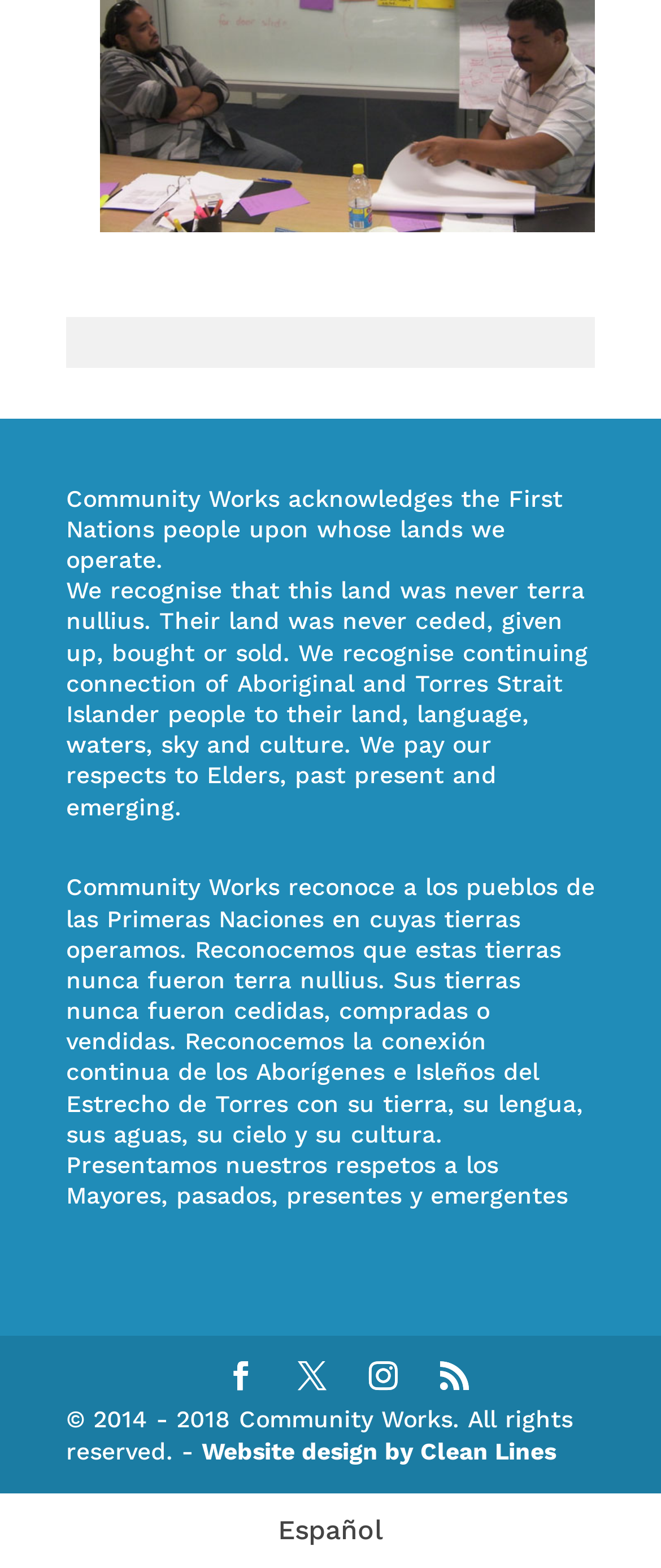Please answer the following question using a single word or phrase: Who designed the website?

Clean Lines